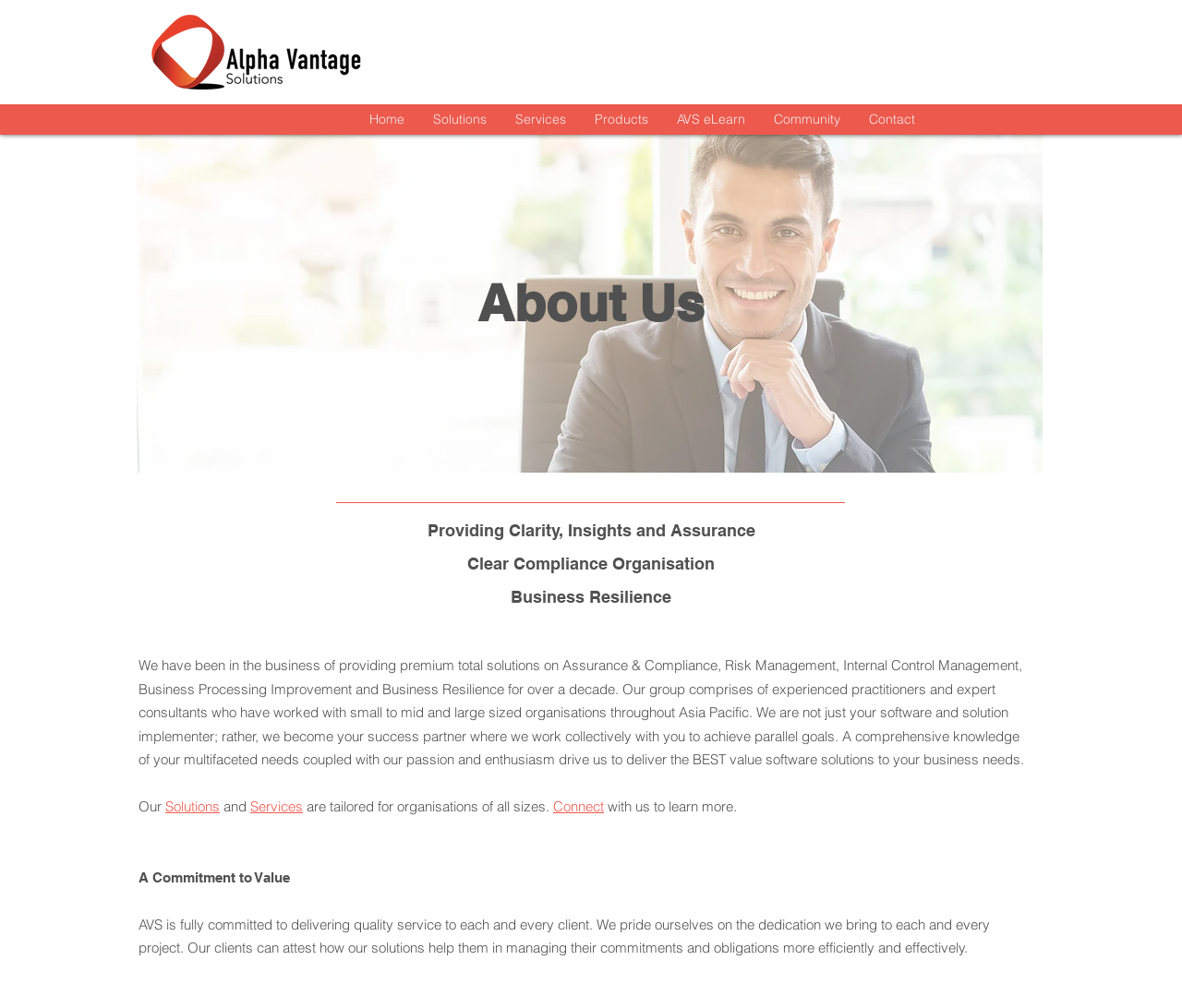Find the bounding box coordinates of the area to click in order to follow the instruction: "Learn more about Solutions".

[0.14, 0.791, 0.186, 0.809]